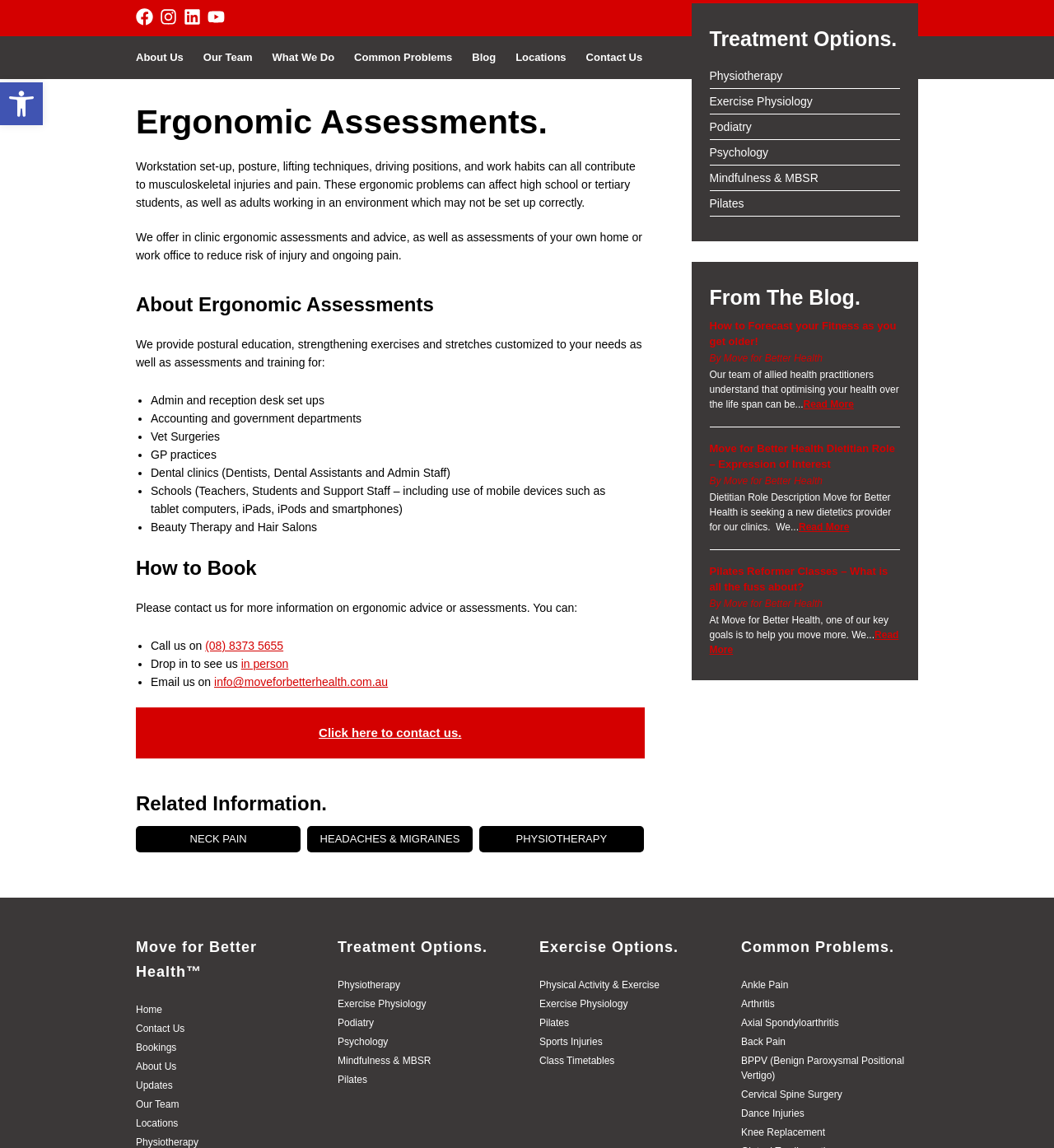From the element description Read More, predict the bounding box coordinates of the UI element. The coordinates must be specified in the format (top-left x, top-left y, bottom-right x, bottom-right y) and should be within the 0 to 1 range.

[0.673, 0.548, 0.853, 0.571]